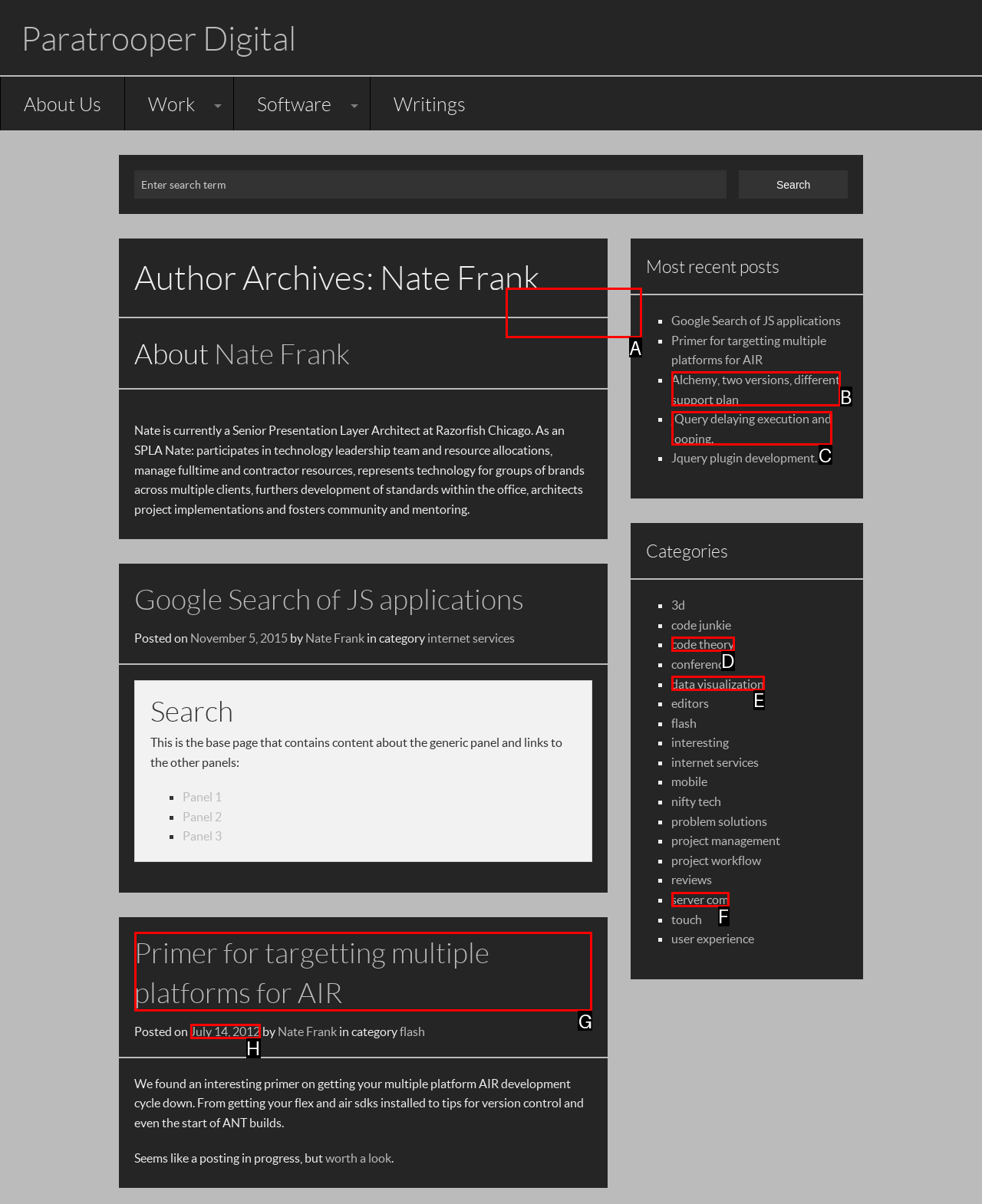Point out which HTML element you should click to fulfill the task: Read about Primer for targetting multiple platforms for AIR.
Provide the option's letter from the given choices.

G